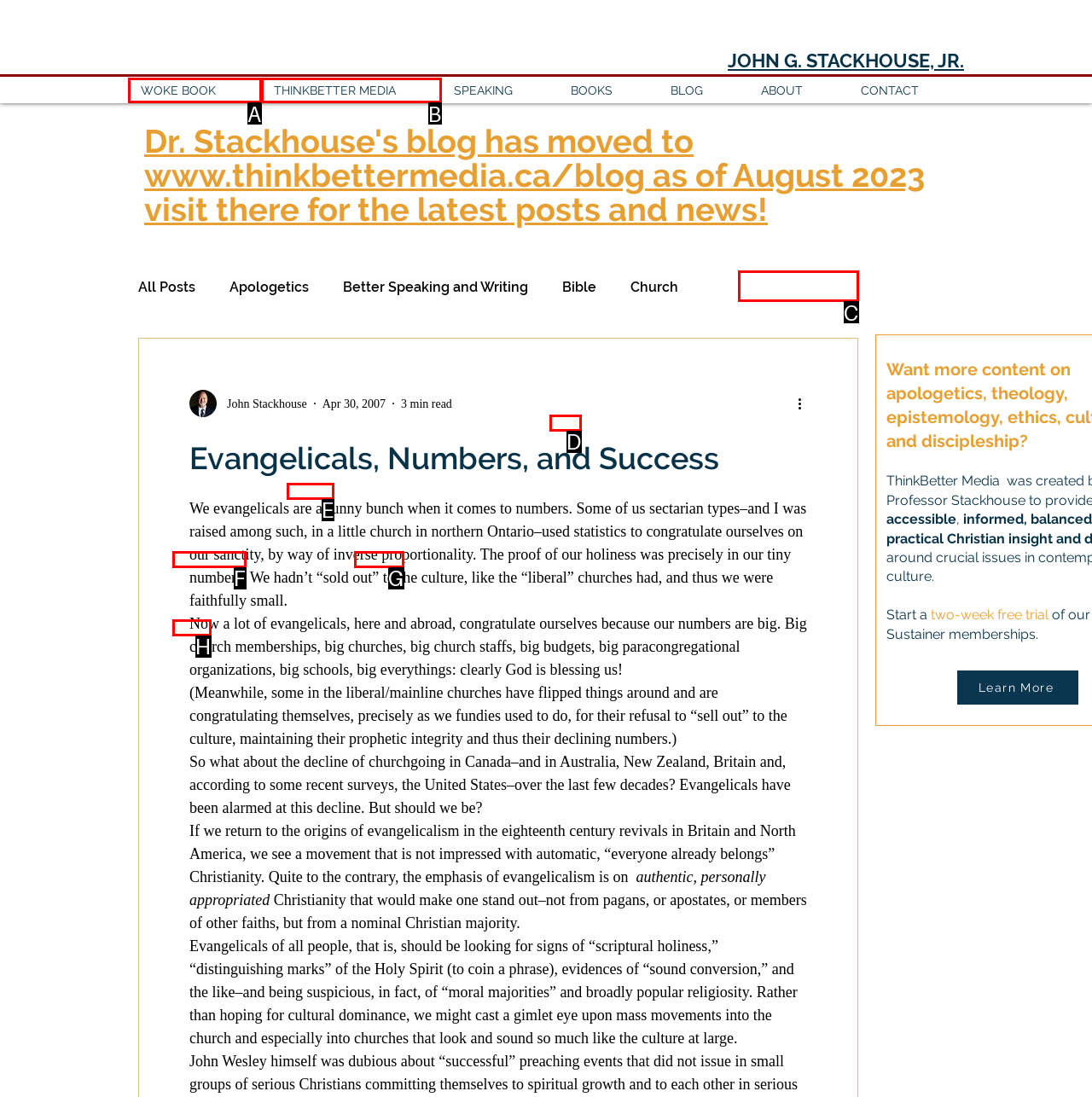Identify the correct UI element to click on to achieve the task: Log in or sign up. Provide the letter of the appropriate element directly from the available choices.

C